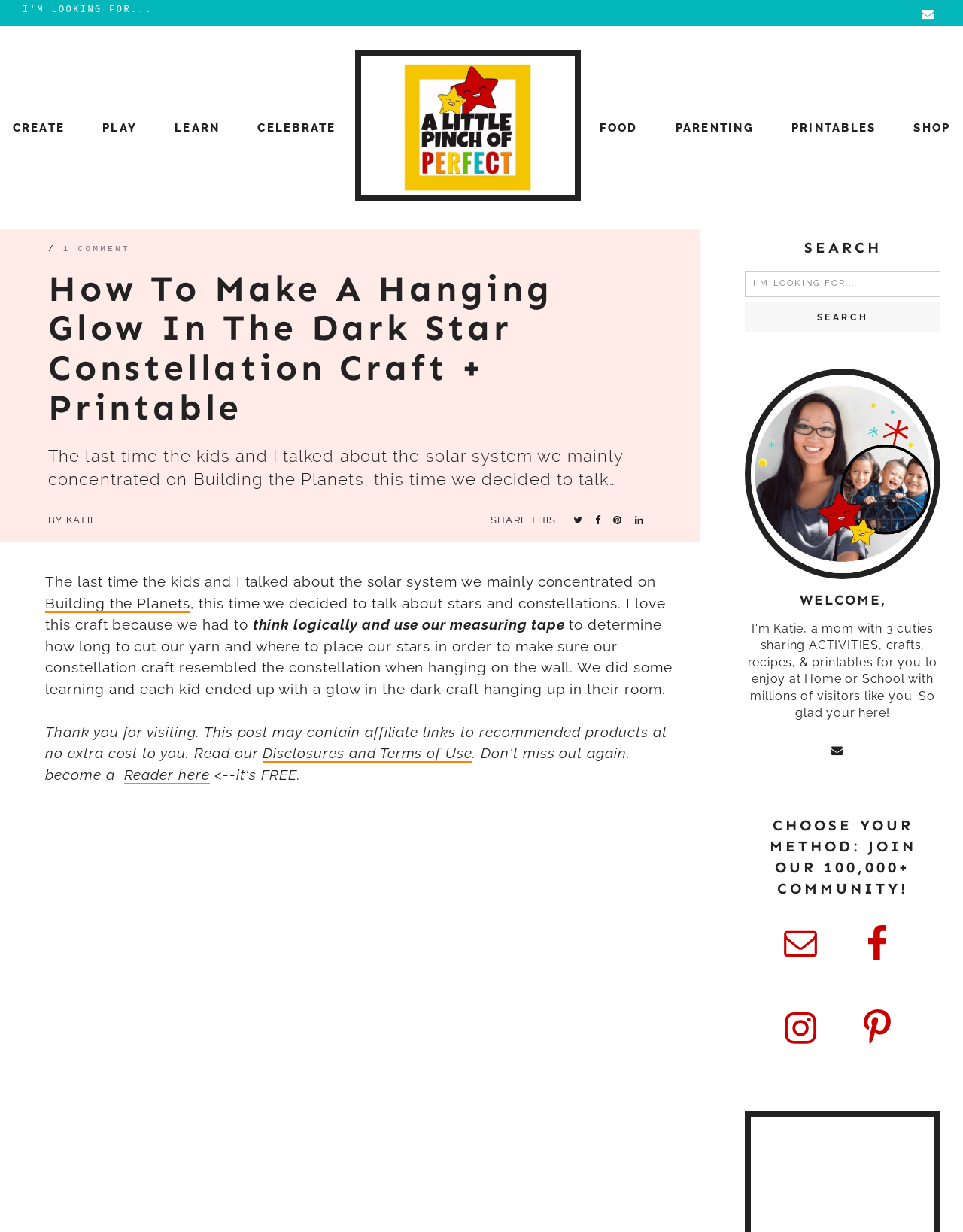Predict the bounding box of the UI element based on this description: "title="email icon"".

[0.854, 0.606, 0.886, 0.614]